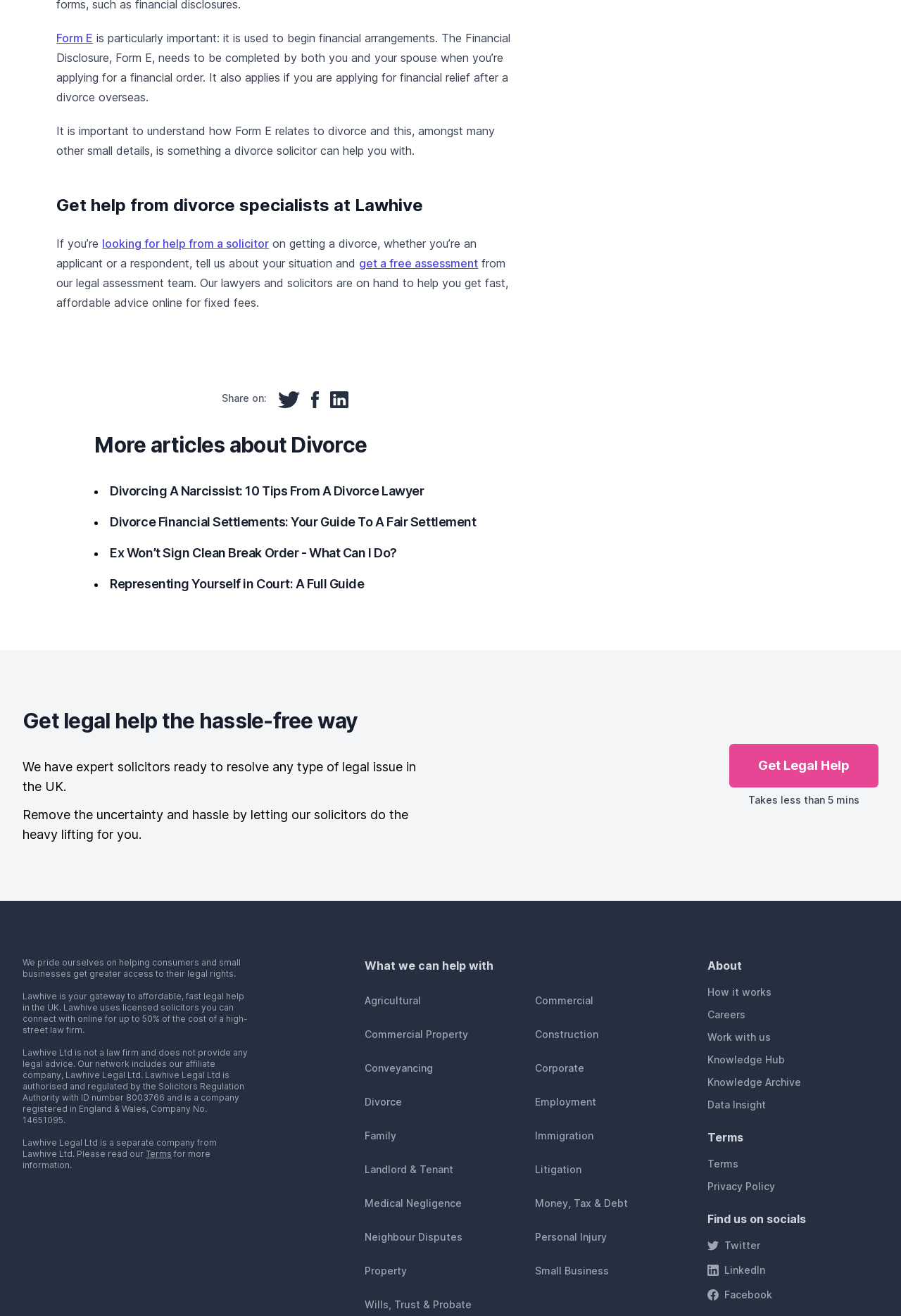Please examine the image and answer the question with a detailed explanation:
Is Lawhive a law firm?

According to the webpage, Lawhive Ltd is not a law firm and does not provide any legal advice, but it connects consumers with licensed solicitors who can provide legal help.